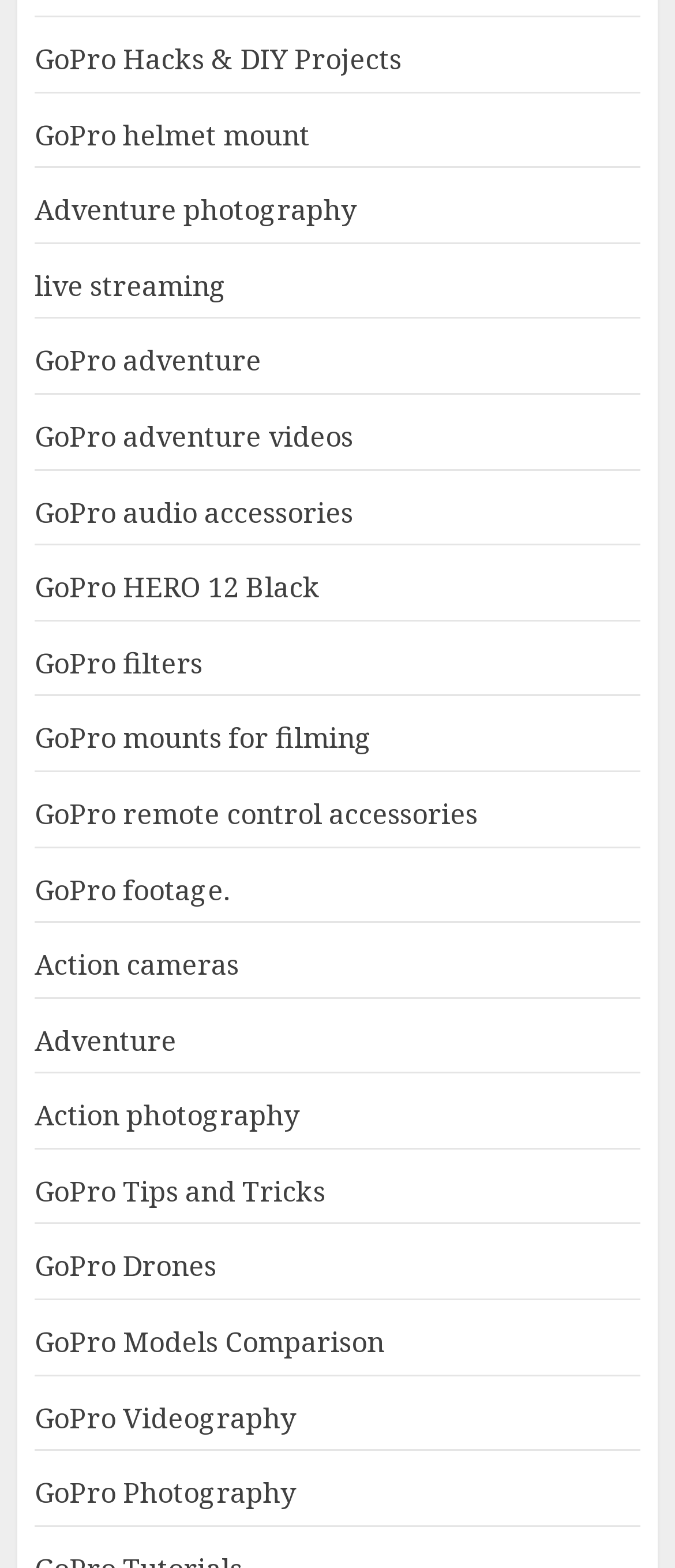What is the most common word in the link texts?
Can you give a detailed and elaborate answer to the question?

After analyzing the link texts, it is clear that the most common word is 'GoPro', which appears in most of the link texts.